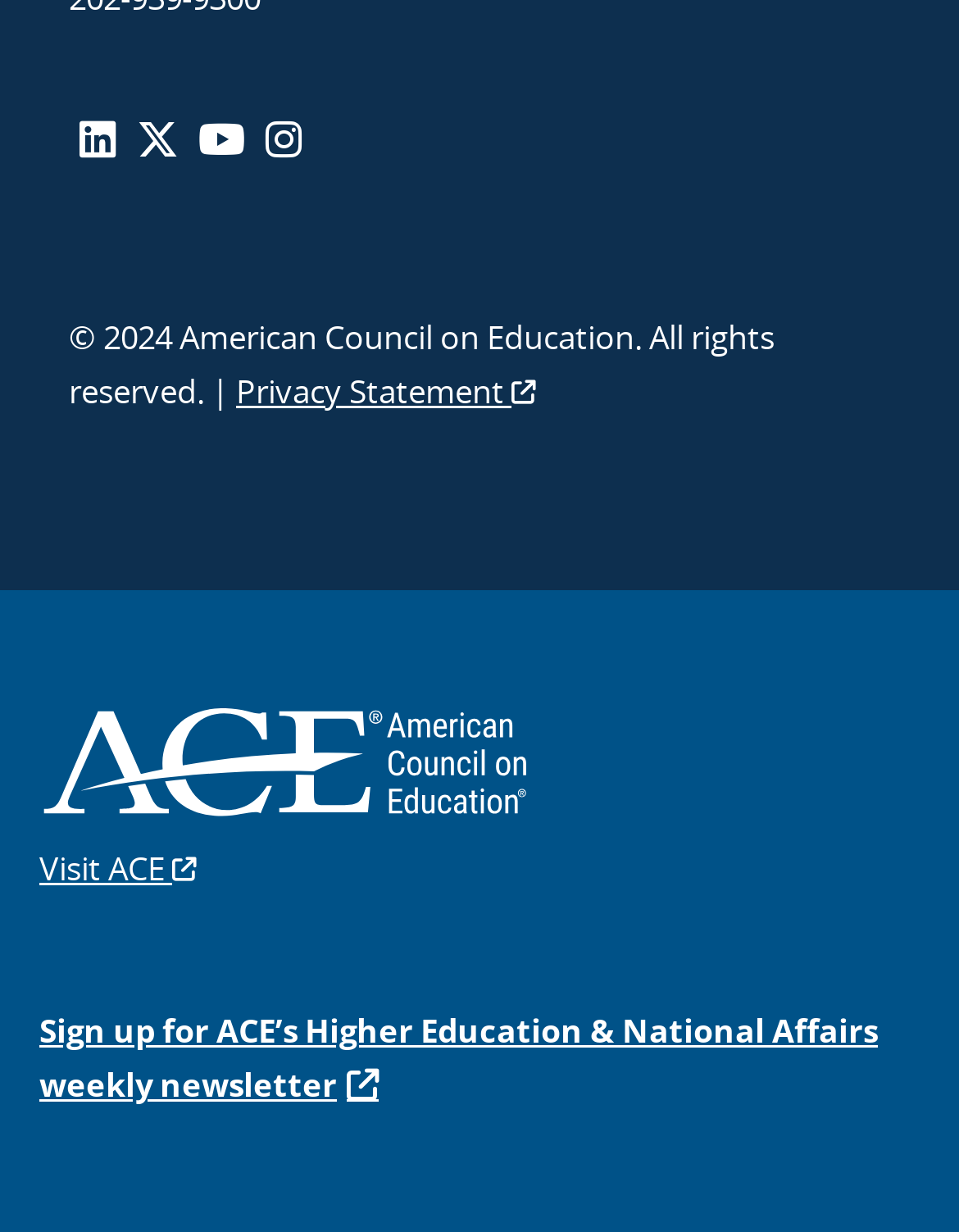Pinpoint the bounding box coordinates of the clickable area needed to execute the instruction: "Sign up for newsletter". The coordinates should be specified as four float numbers between 0 and 1, i.e., [left, top, right, bottom].

[0.041, 0.819, 0.915, 0.899]